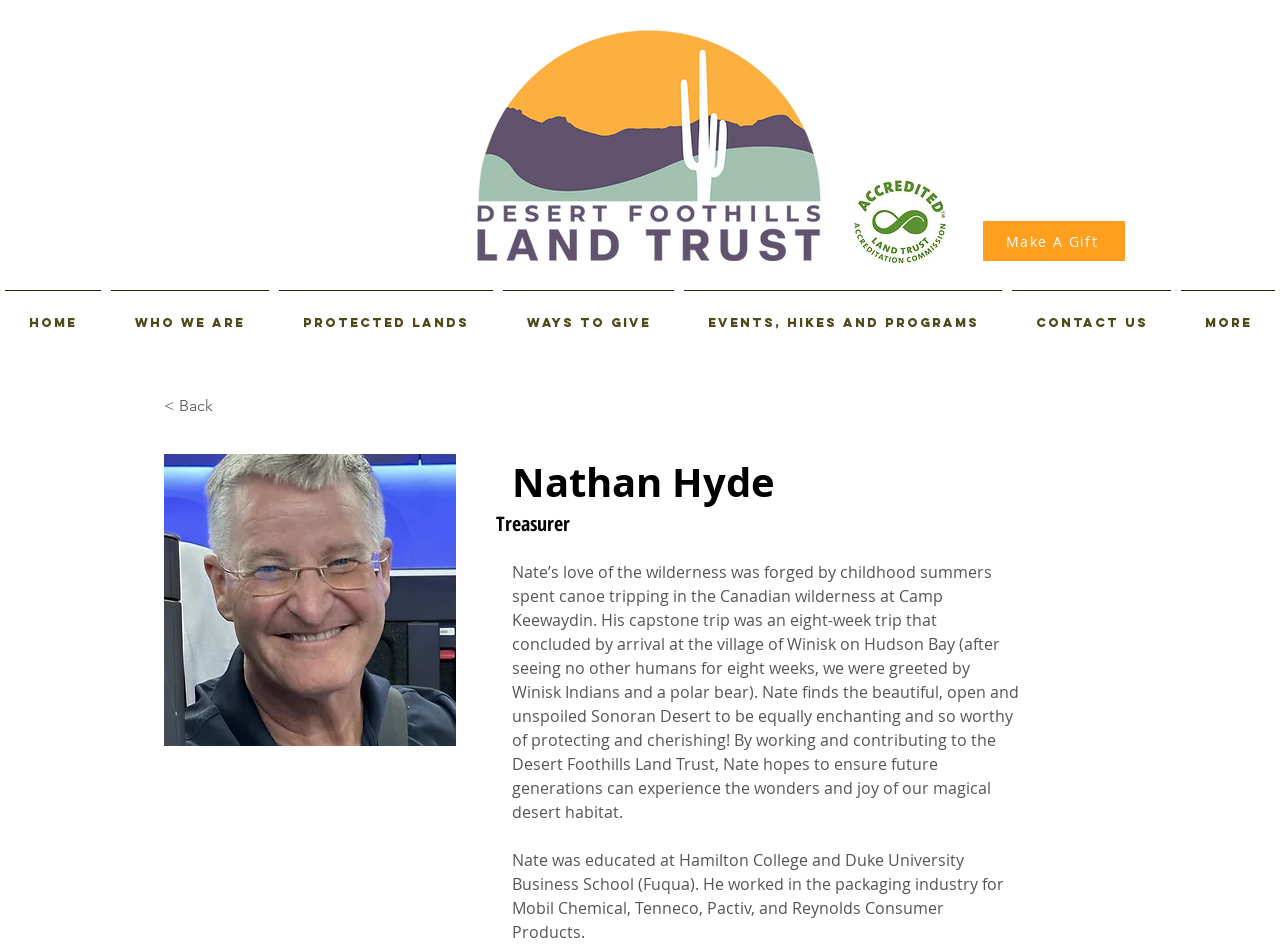Create an in-depth description of the webpage, covering main sections.

This webpage is about Nathan Hyde, the Treasurer of the Desert Foothills Land Trust. At the top left of the page, there is a logo image of DFLT. To the right of the logo, there are two links: an empty link and a "Make A Gift" link. Below these links, there is a section dedicated to Nathan Hyde, with a photo of him on the left and a heading "Treasurer" above the photo. 

To the right of the photo, there is a brief biography of Nathan Hyde, divided into two paragraphs. The first paragraph describes his love for the wilderness and his experience with the Desert Foothills Land Trust. The second paragraph mentions his education and work experience. 

Above the Nathan Hyde section, there is a navigation menu that spans the entire width of the page. The menu consists of six links: "Home", "Who We Are", "Protected Lands", "Ways to Give", "Events, Hikes and Programs", and "Contact Us". The last item in the menu is a "More" dropdown.